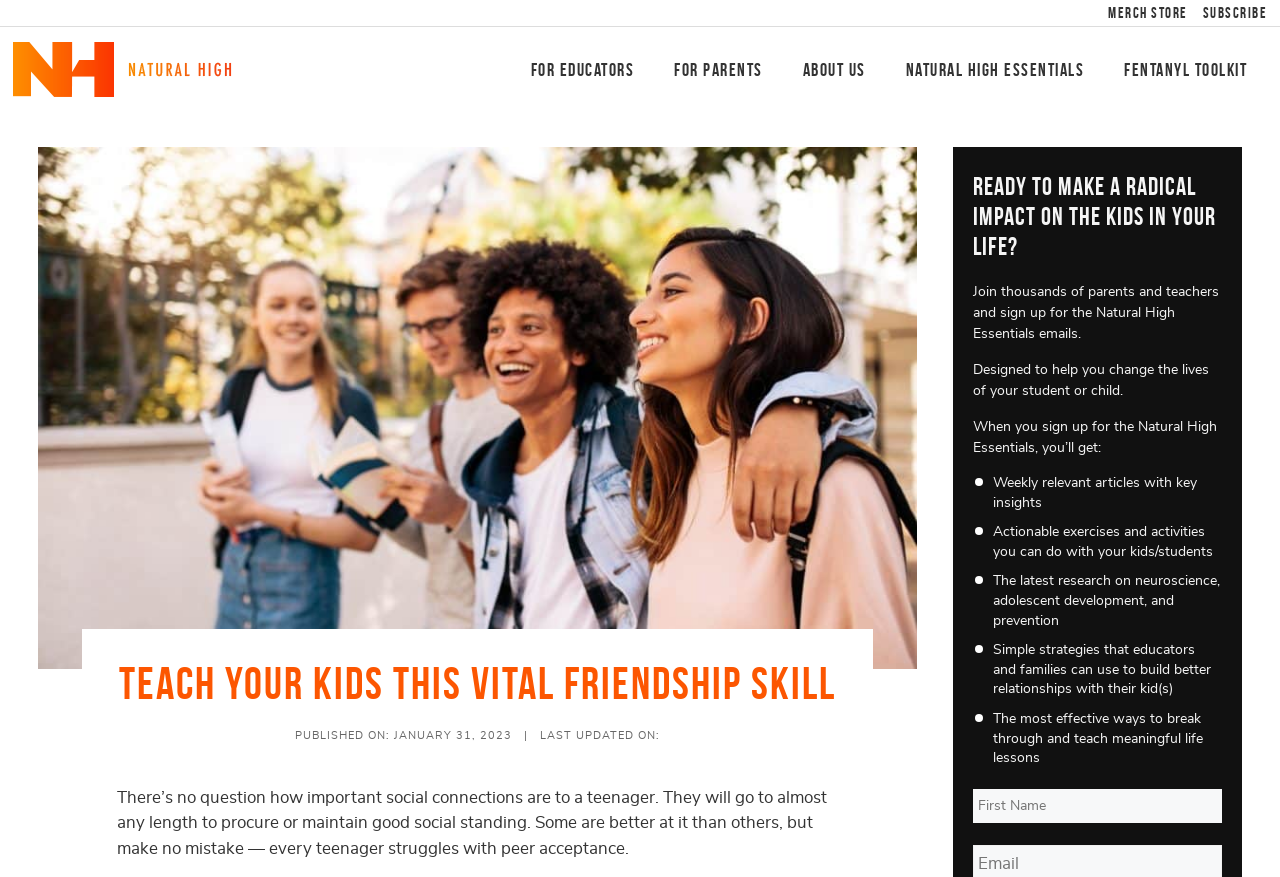Determine the bounding box coordinates of the UI element that matches the following description: "name="input_1" placeholder="First Name"". The coordinates should be four float numbers between 0 and 1 in the format [left, top, right, bottom].

[0.76, 0.899, 0.954, 0.938]